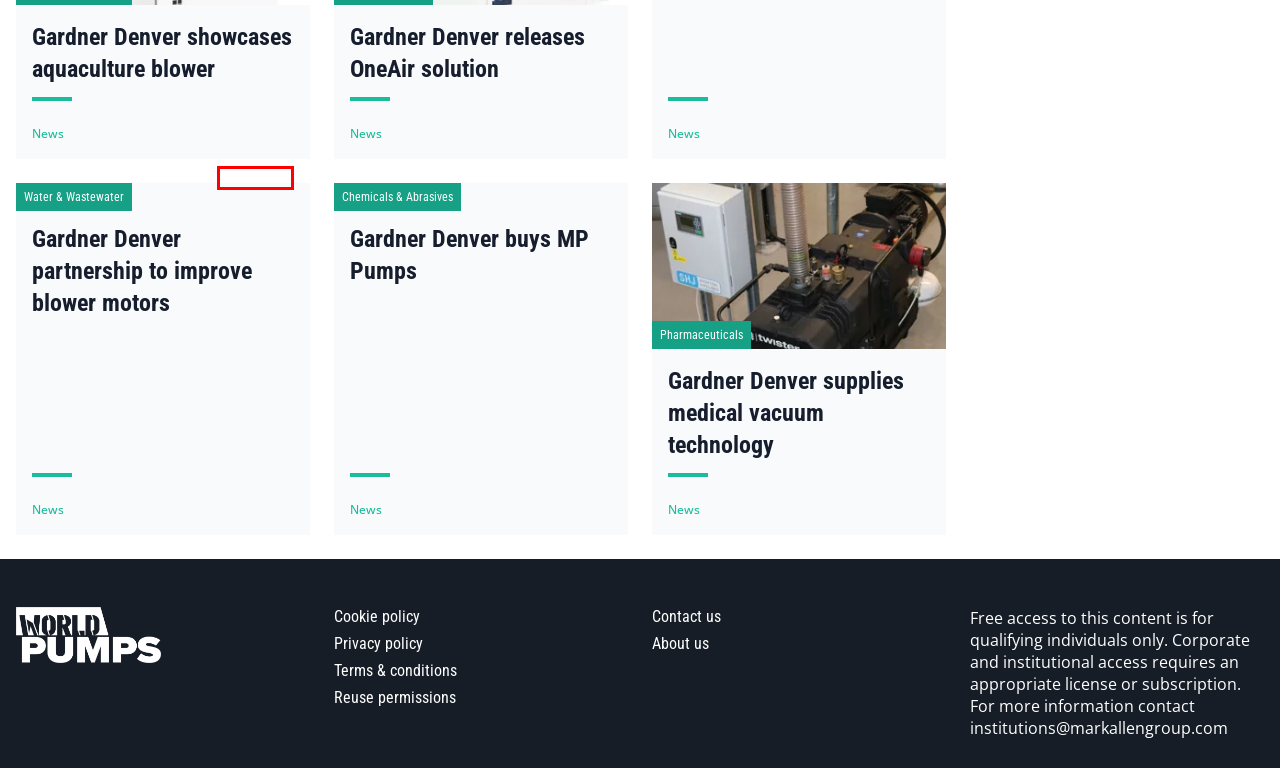Given a screenshot of a webpage featuring a red bounding box, identify the best matching webpage description for the new page after the element within the red box is clicked. Here are the options:
A. PLSclear - Request Permission to Reuse Published Content
B. Cookie report for website: worldpumps.com
C. Home - Mark Allen
D. Privacy policy - Mark Allen
E. Cookie-Script: GDPR | CCPA | ePR cookie compliance solution
F. 隐私声明 - 法律政策 | 亚马逊广告
G. CookieScript Privacy Policy
H. Terms and conditions - Mark Allen

E